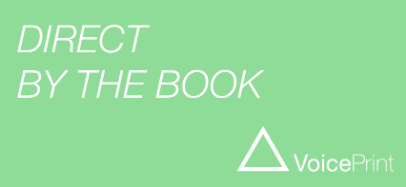Please respond to the question with a concise word or phrase:
What is the font color of the phrase 'DIRECT BY THE BOOK'?

White